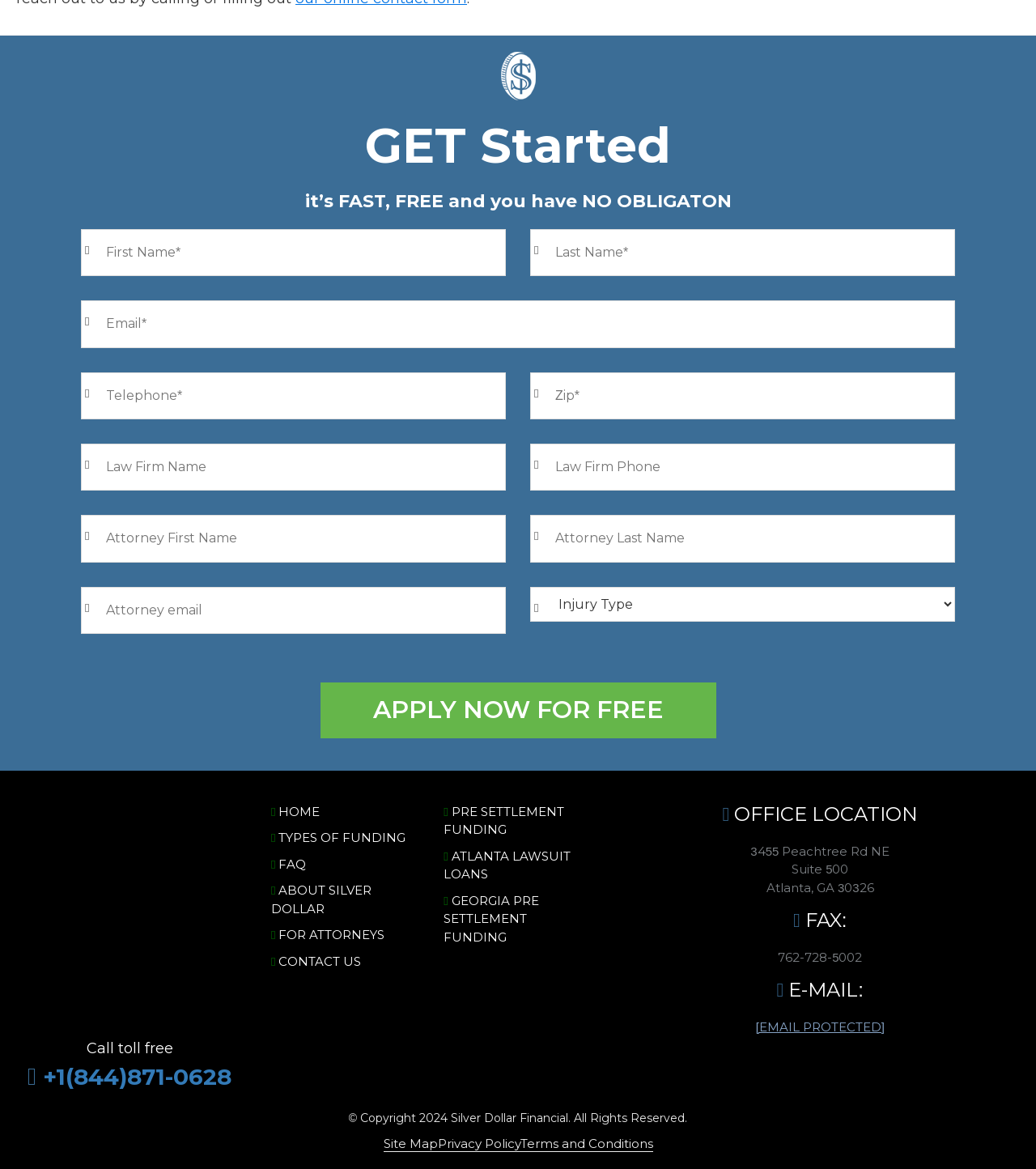Determine the bounding box coordinates for the area that needs to be clicked to fulfill this task: "Enter first name". The coordinates must be given as four float numbers between 0 and 1, i.e., [left, top, right, bottom].

[0.078, 0.196, 0.488, 0.236]